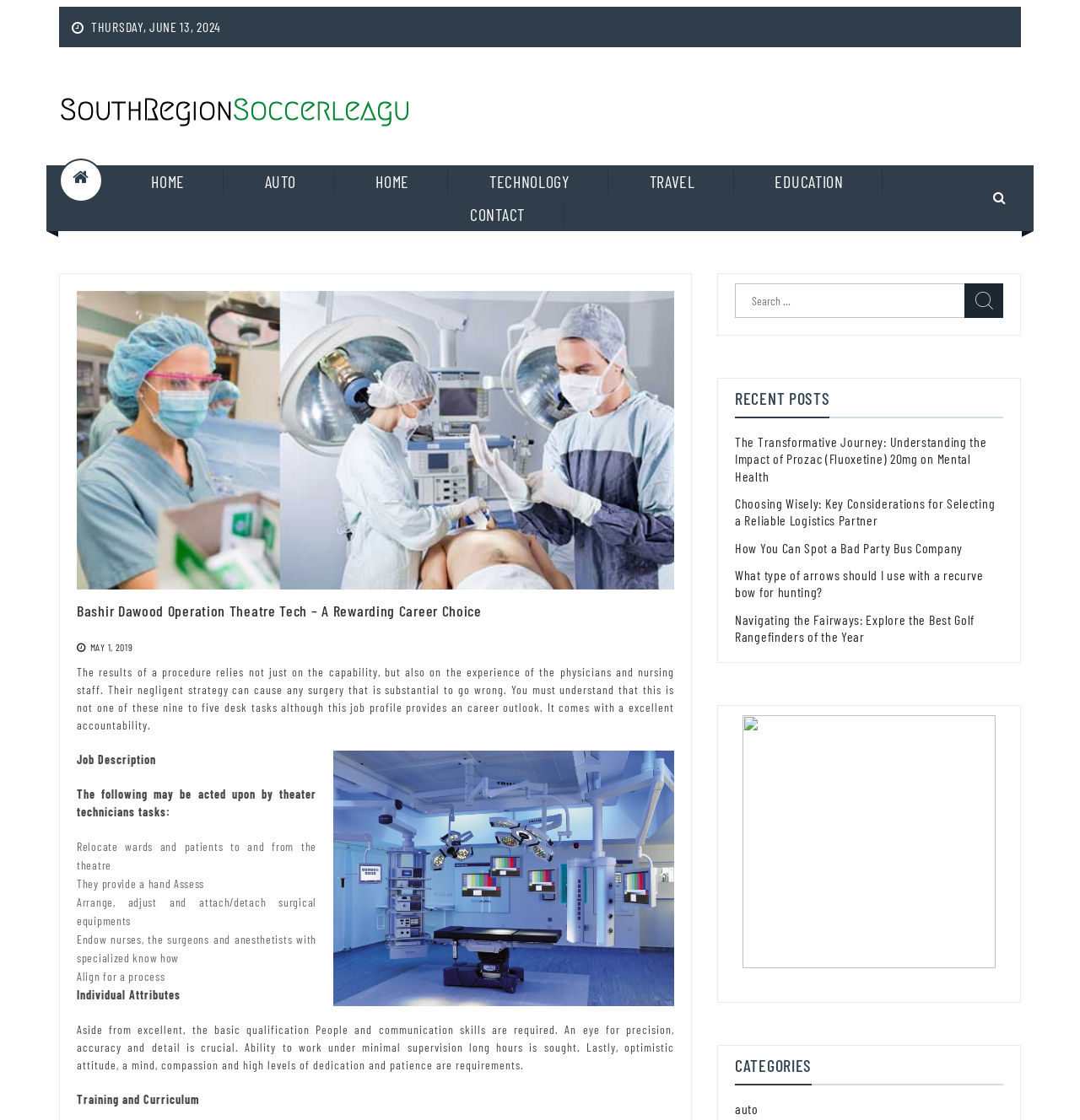Please indicate the bounding box coordinates of the element's region to be clicked to achieve the instruction: "Search for something". Provide the coordinates as four float numbers between 0 and 1, i.e., [left, top, right, bottom].

[0.68, 0.253, 0.929, 0.284]